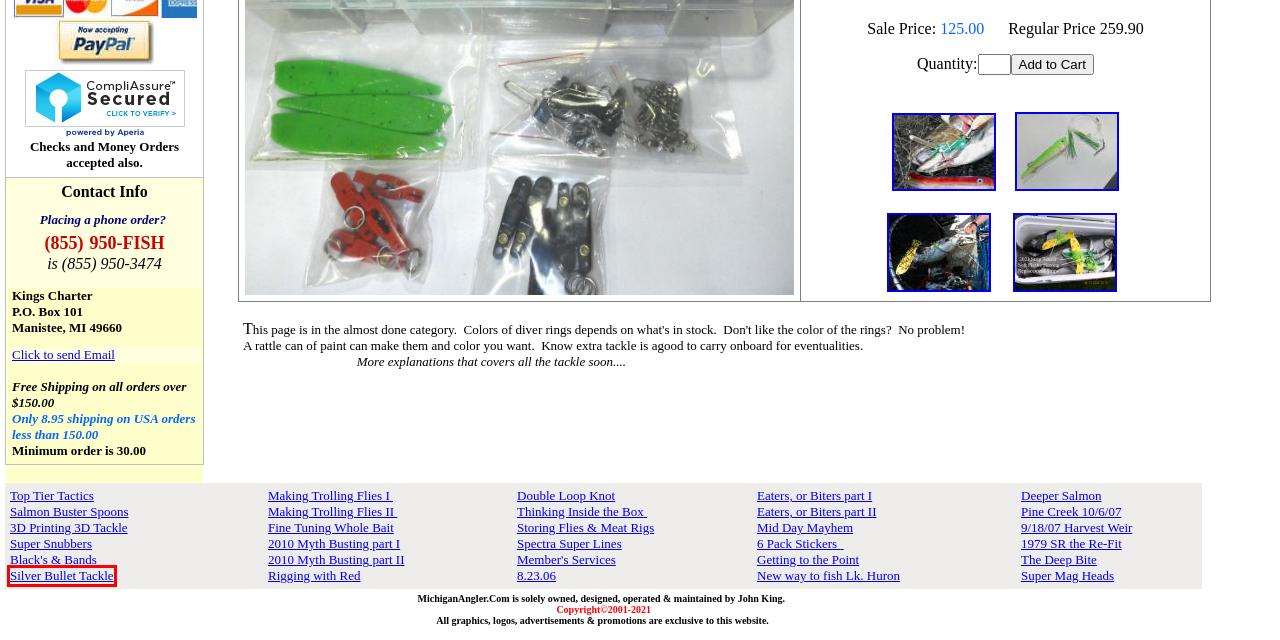Observe the provided screenshot of a webpage that has a red rectangle bounding box. Determine the webpage description that best matches the new webpage after clicking the element inside the red bounding box. Here are the candidates:
A. Metalized Chrome Prototypes for 2008
B. Super Snubbers
C. Super Mag Heads
D. Captain John King
E. New way to fish Lake Huron, by Julie Shafto
F. Eaters or Biters II
G. Salmon Busters™
H. 9.18.07 Little Manistee River Havest_Weir

A